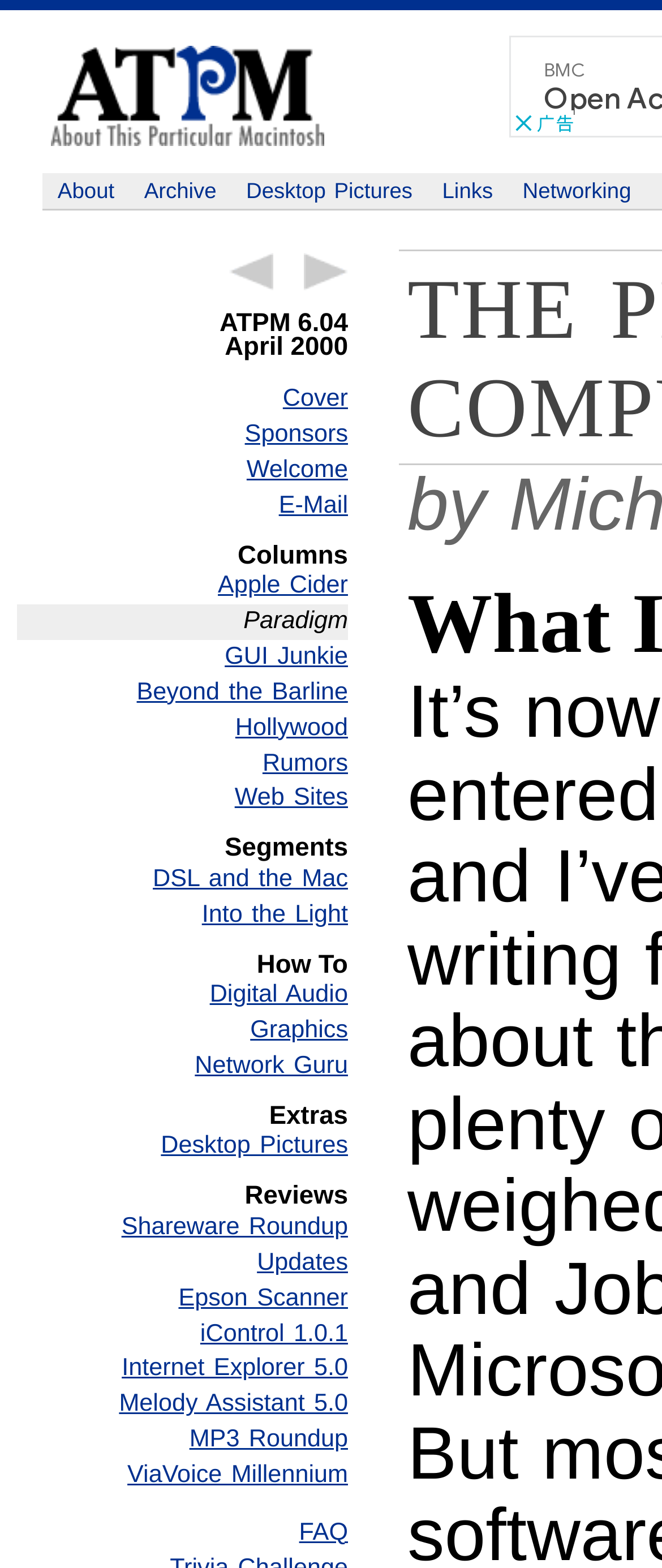What is the last link in the webpage?
Using the image as a reference, answer with just one word or a short phrase.

FAQ